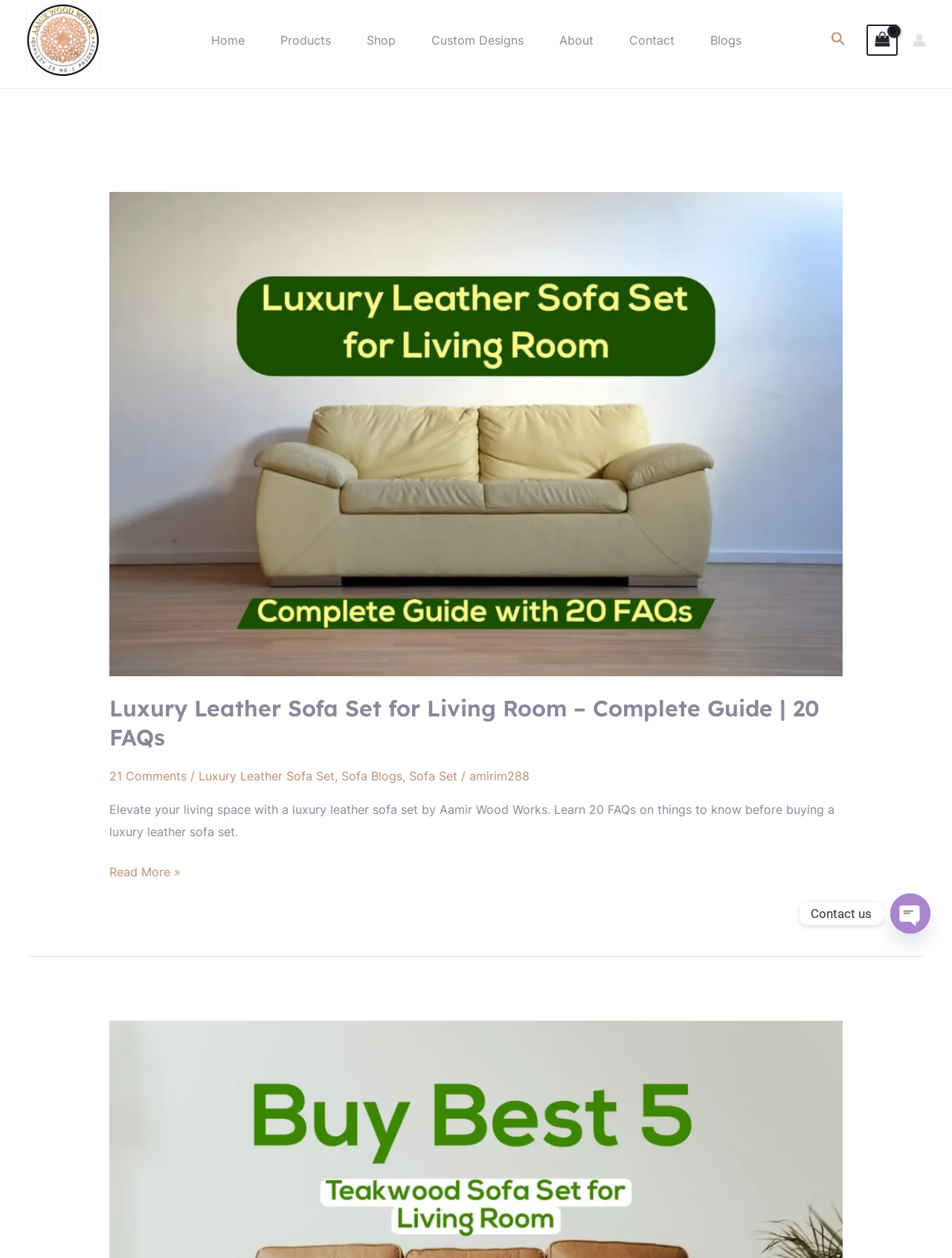Please find the bounding box coordinates of the element that must be clicked to perform the given instruction: "Click on the Home link". The coordinates should be four float numbers from 0 to 1, i.e., [left, top, right, bottom].

[0.203, 0.002, 0.275, 0.062]